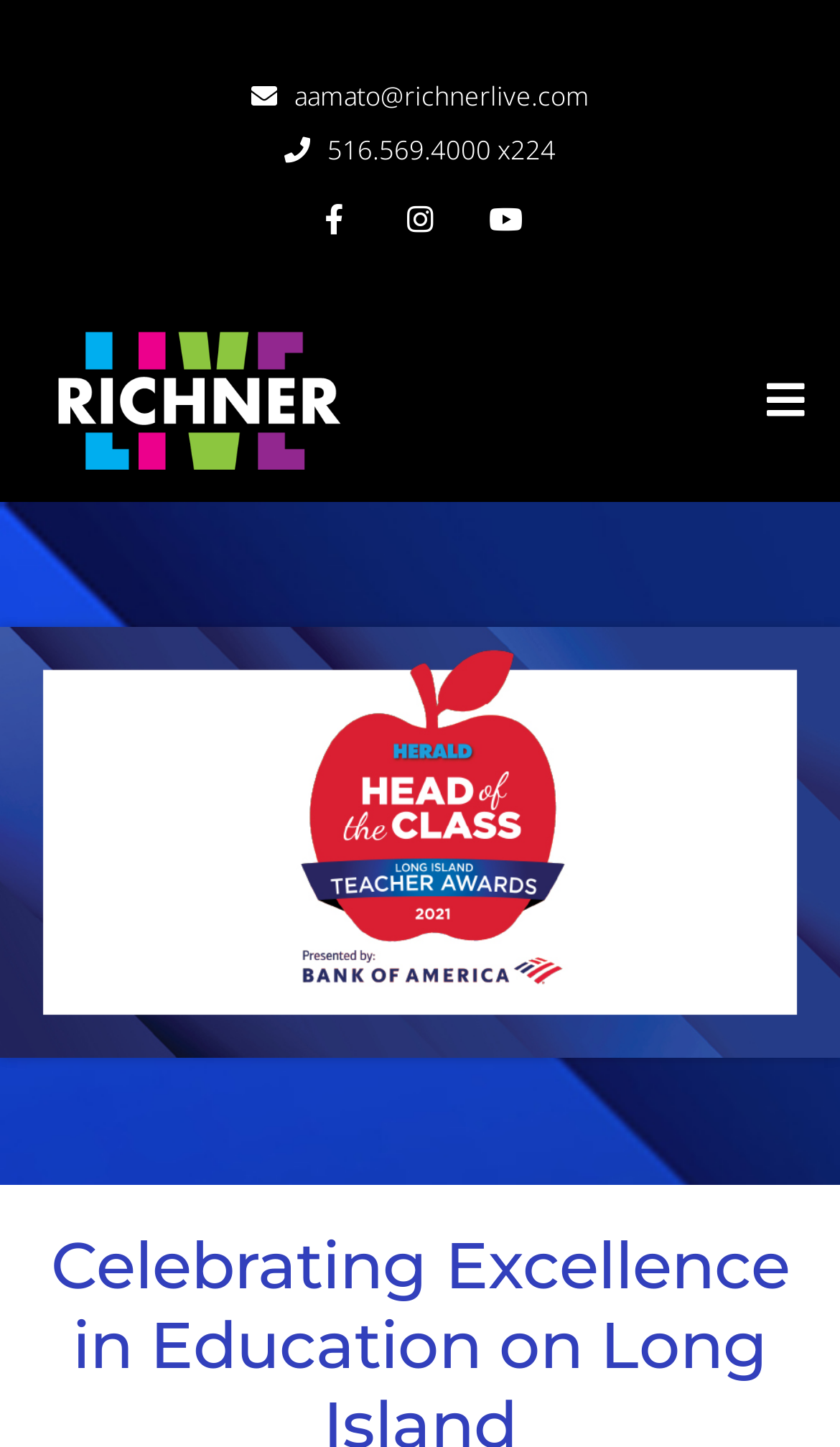What is the phone number on the webpage?
Kindly give a detailed and elaborate answer to the question.

I found the phone number by looking at the static text element with the bounding box coordinates [0.39, 0.091, 0.662, 0.116], which contains the phone number '516.569.4000 x224'.